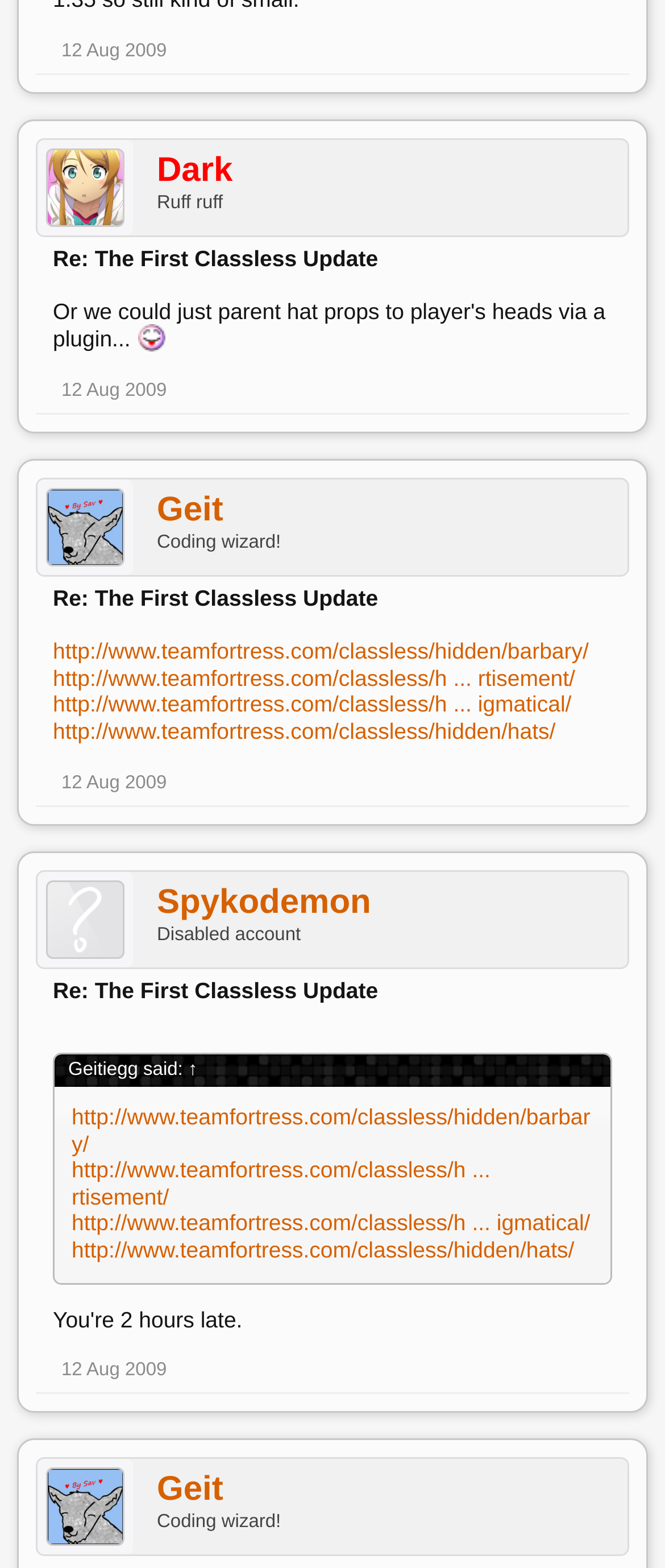Can you find the bounding box coordinates for the UI element given this description: "http://www.teamfortress.com/classless/hidden/hats/"? Provide the coordinates as four float numbers between 0 and 1: [left, top, right, bottom].

[0.072, 0.458, 0.843, 0.474]